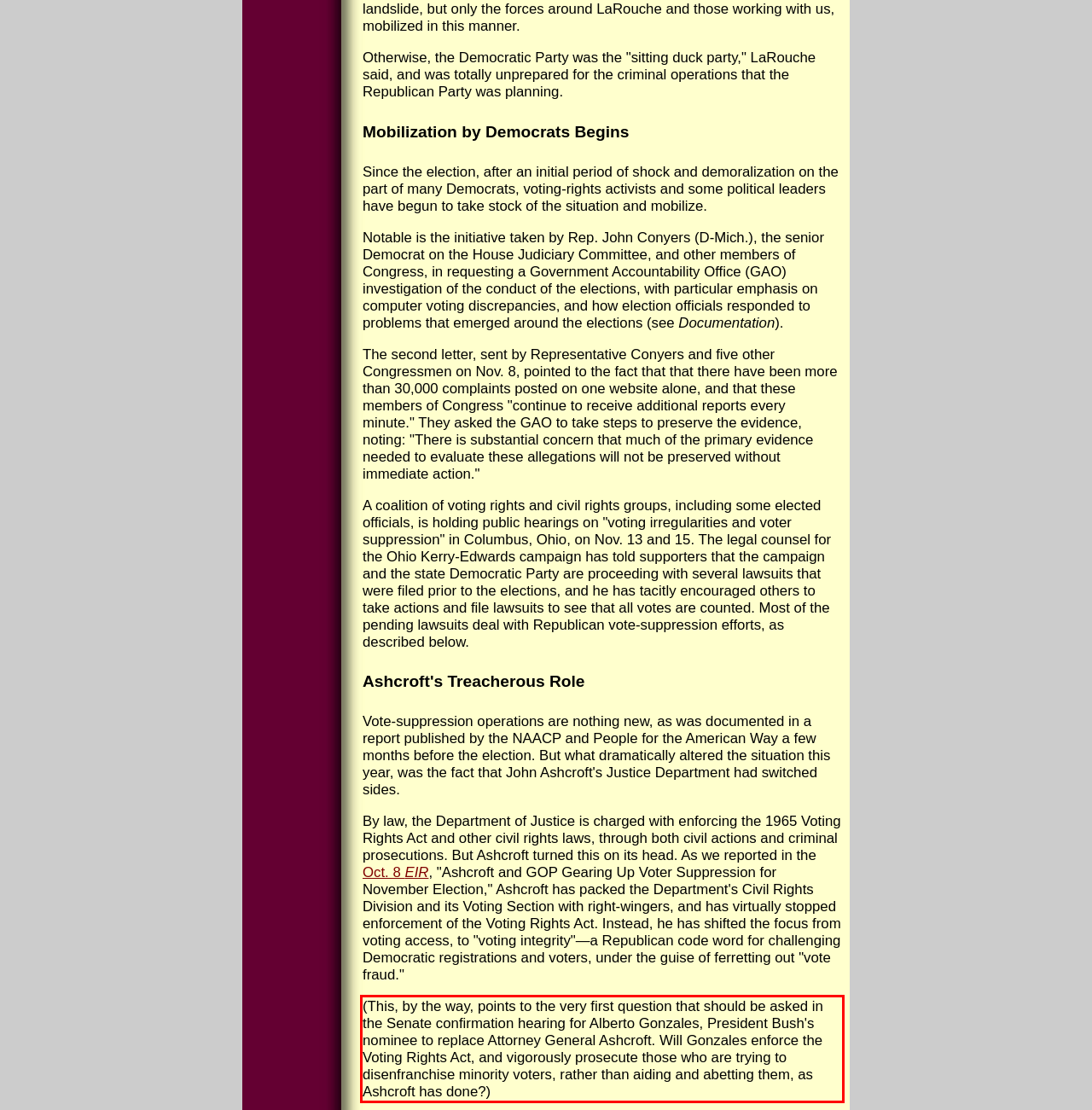You have a screenshot of a webpage with a red bounding box. Use OCR to generate the text contained within this red rectangle.

(This, by the way, points to the very first question that should be asked in the Senate confirmation hearing for Alberto Gonzales, President Bush's nominee to replace Attorney General Ashcroft. Will Gonzales enforce the Voting Rights Act, and vigorously prosecute those who are trying to disenfranchise minority voters, rather than aiding and abetting them, as Ashcroft has done?)